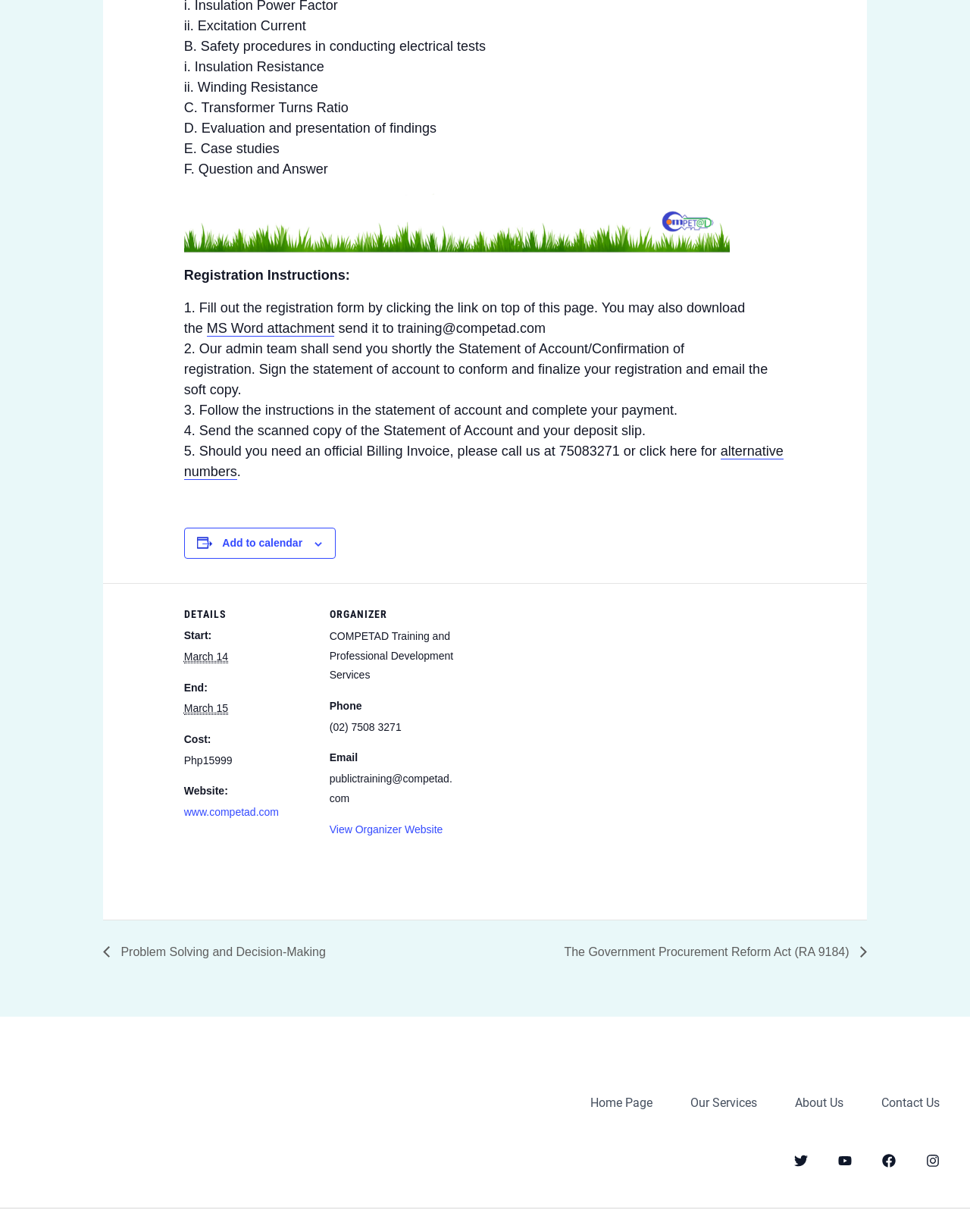Please determine the bounding box coordinates of the clickable area required to carry out the following instruction: "Click the 'View Organizer Website' link". The coordinates must be four float numbers between 0 and 1, represented as [left, top, right, bottom].

[0.34, 0.668, 0.457, 0.678]